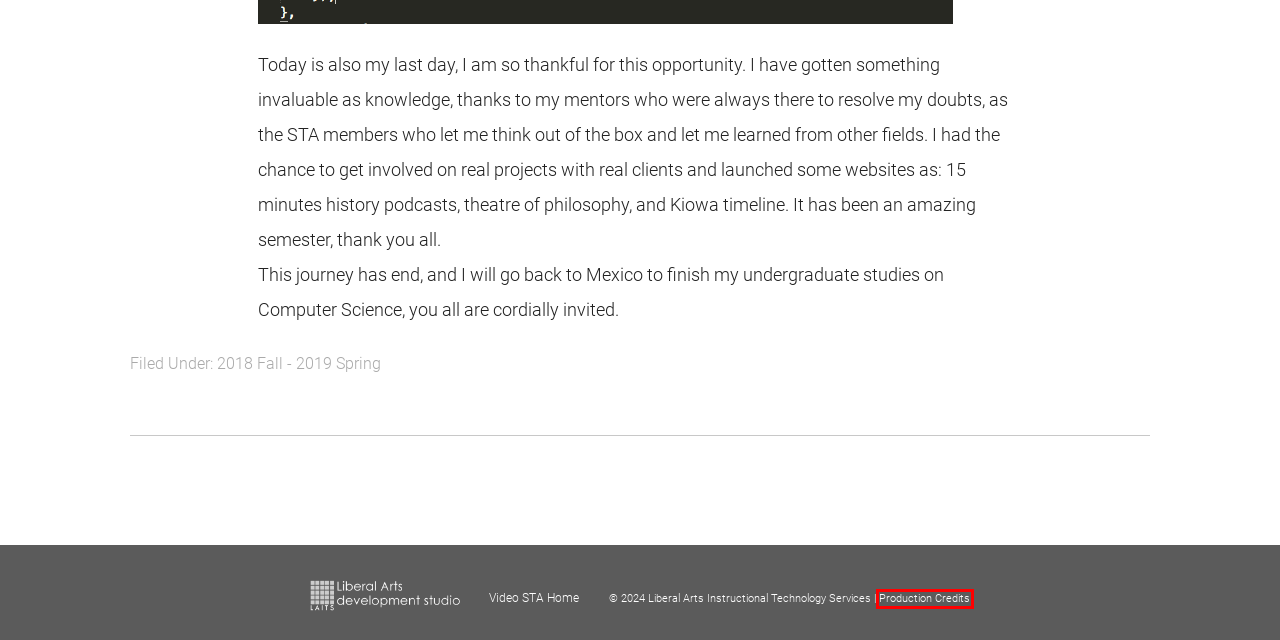You have received a screenshot of a webpage with a red bounding box indicating a UI element. Please determine the most fitting webpage description that matches the new webpage after clicking on the indicated element. The choices are:
A. STA Presentation 2016
B. Production Credits
C. Lorena Chiles
D. STA Presentation 2017
E. 2018 Fall – 2019 Spring
F. Leilani Cabello
G. Isaiah Thomas
H. Adriana Hermoza

B